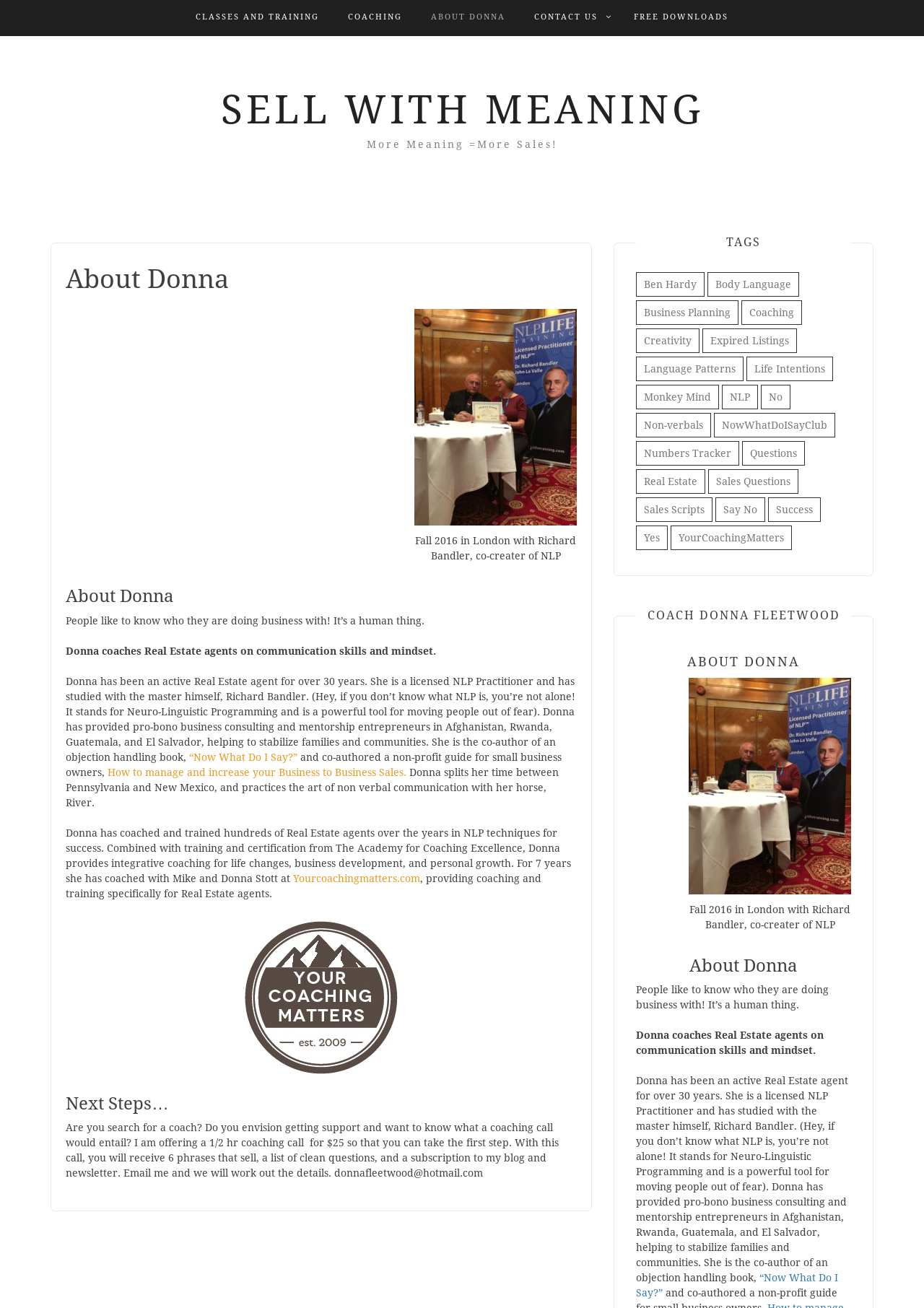What is Donna's profession?
Please analyze the image and answer the question with as much detail as possible.

According to the webpage, Donna has been an active Real Estate agent for over 30 years, and she also coaches Real Estate agents on communication skills and mindset.